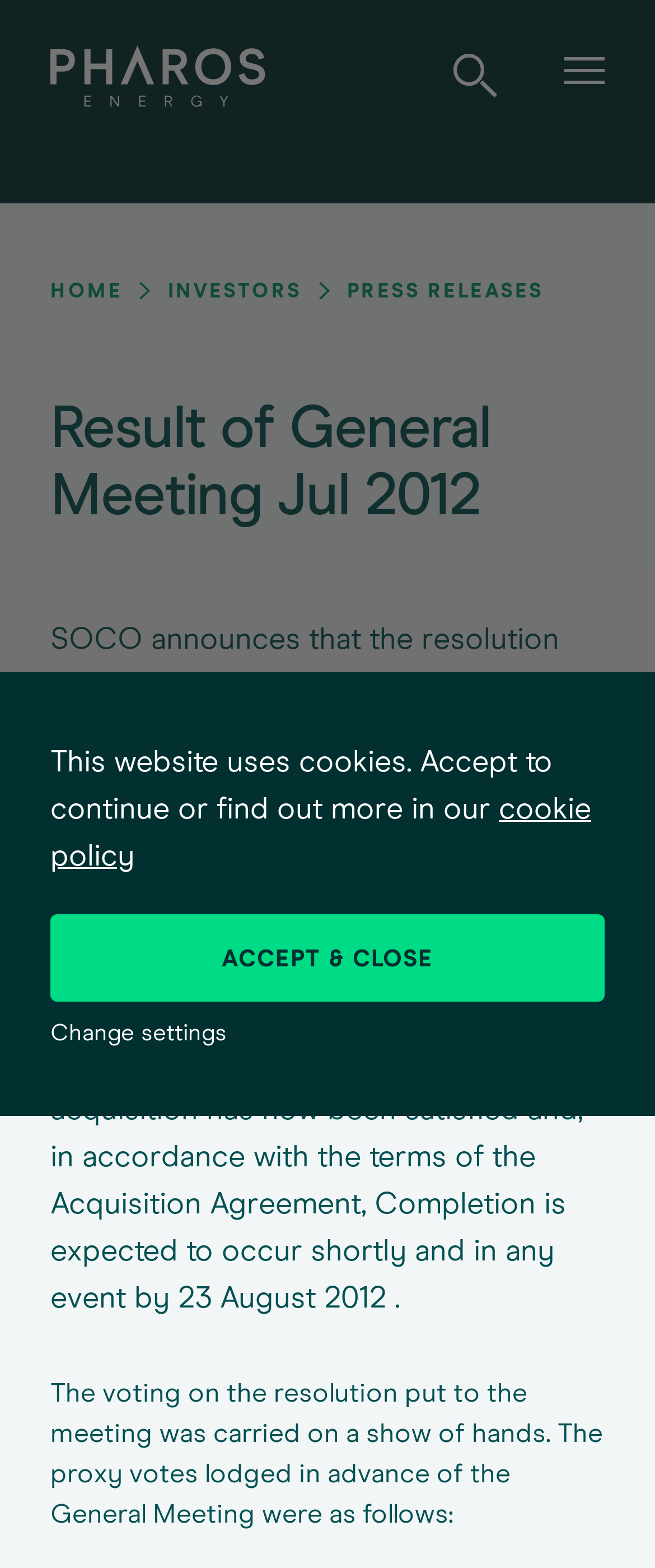Based on the image, please elaborate on the answer to the following question:
What is the text above the cookie policy settings?

I found the static text element with the text 'This website uses cookies.' above the cookie policy settings, which include the checkbox elements and their corresponding label texts.